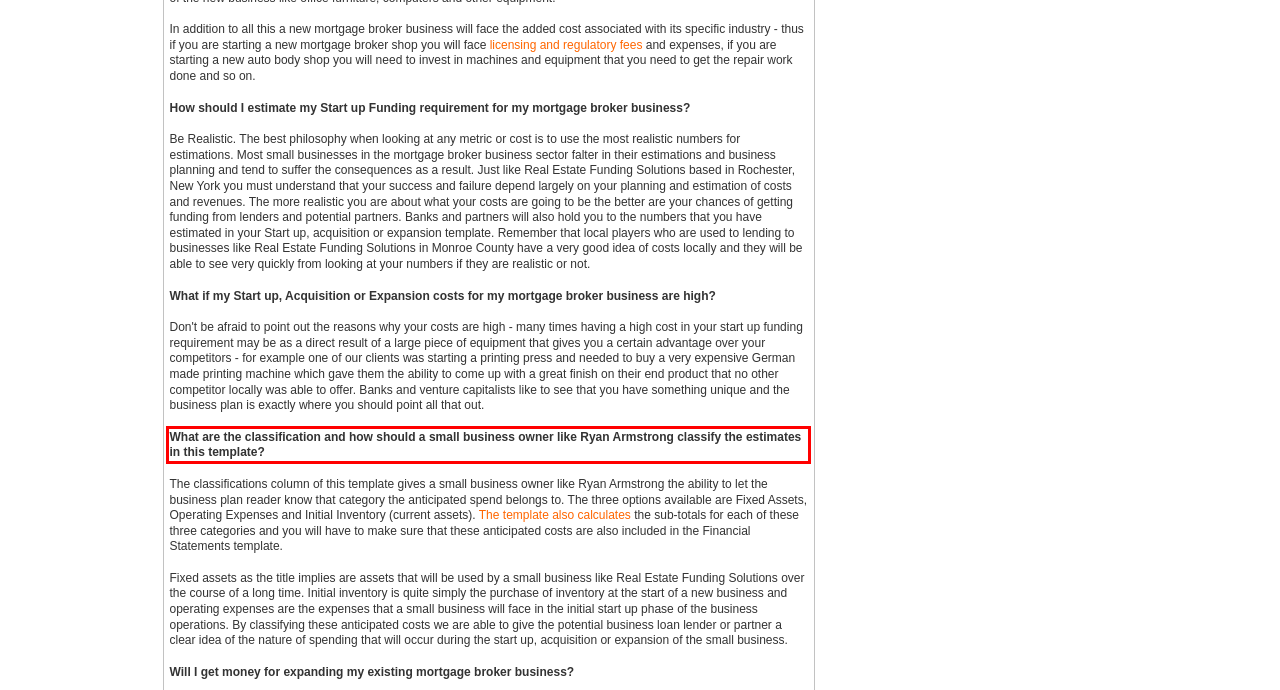You have a webpage screenshot with a red rectangle surrounding a UI element. Extract the text content from within this red bounding box.

What are the classification and how should a small business owner like Ryan Armstrong classify the estimates in this template?